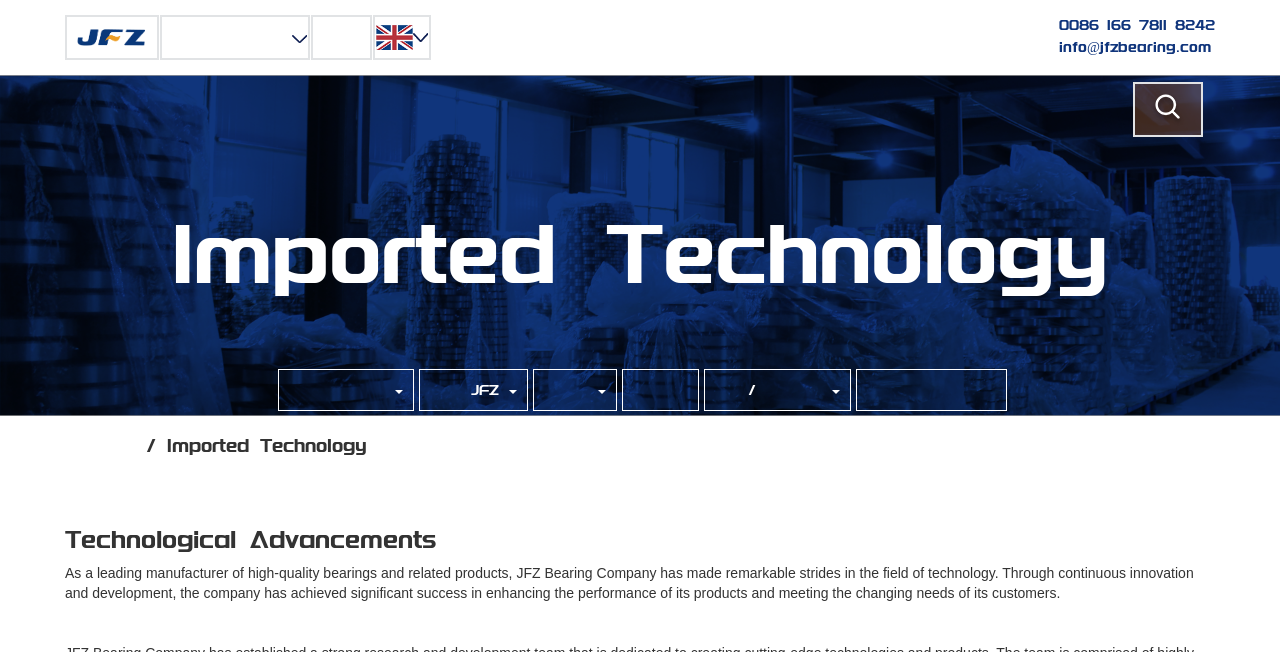Provide a short, one-word or phrase answer to the question below:
What is the company name?

JFZ Bearing